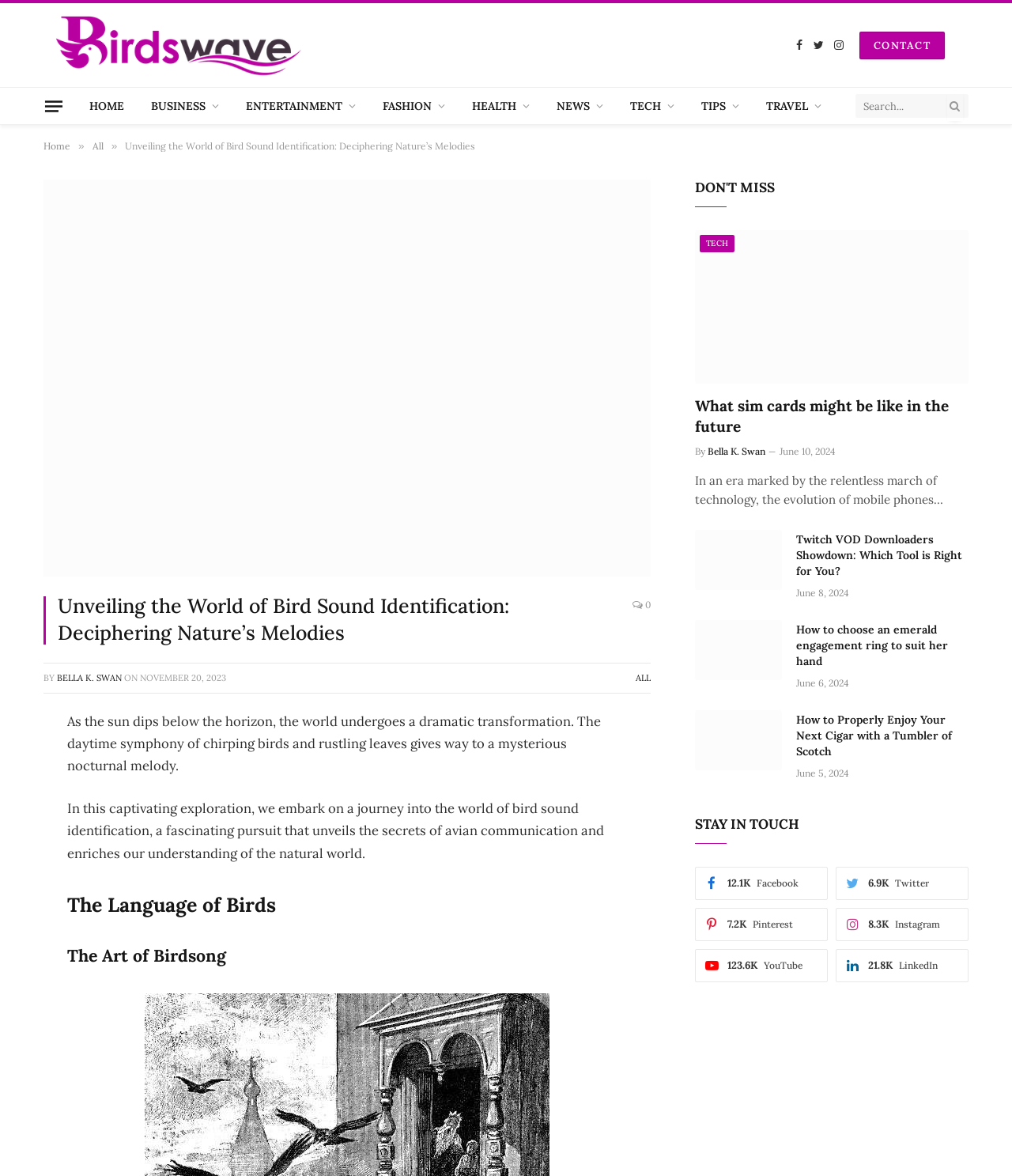Predict the bounding box coordinates of the area that should be clicked to accomplish the following instruction: "Click on reMarkable". The bounding box coordinates should consist of four float numbers between 0 and 1, i.e., [left, top, right, bottom].

None